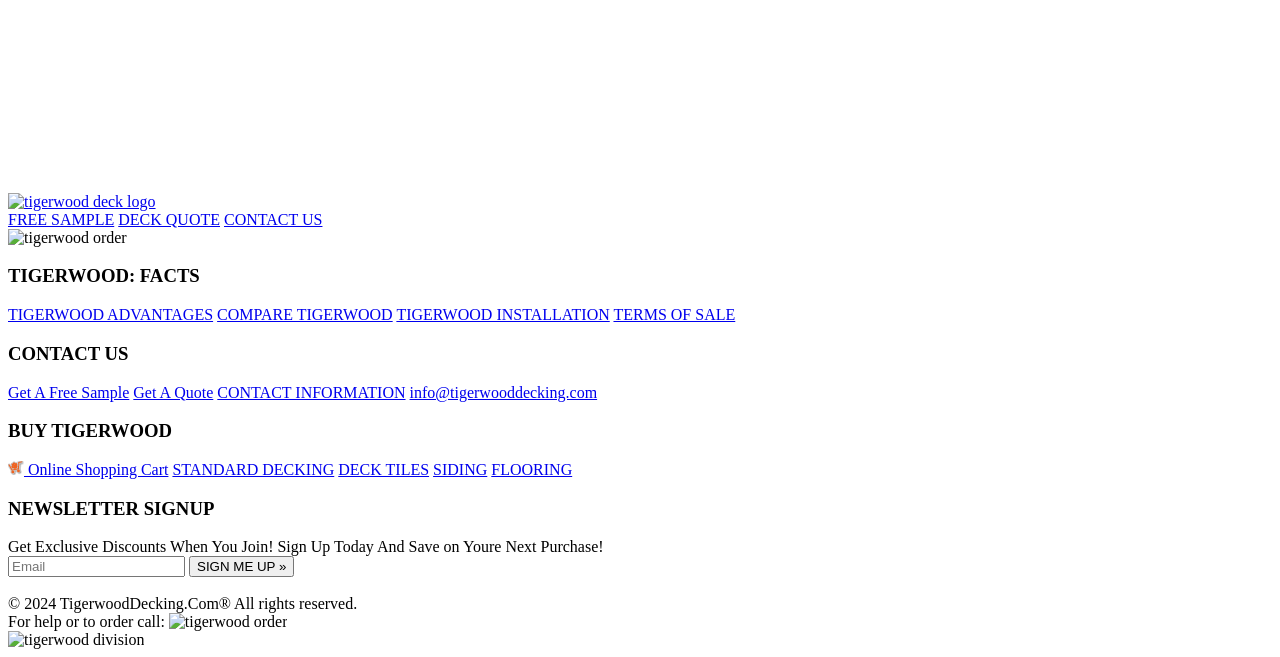Find the bounding box coordinates of the clickable element required to execute the following instruction: "Get a quote by clicking on 'DECK QUOTE'". Provide the coordinates as four float numbers between 0 and 1, i.e., [left, top, right, bottom].

[0.092, 0.321, 0.172, 0.347]